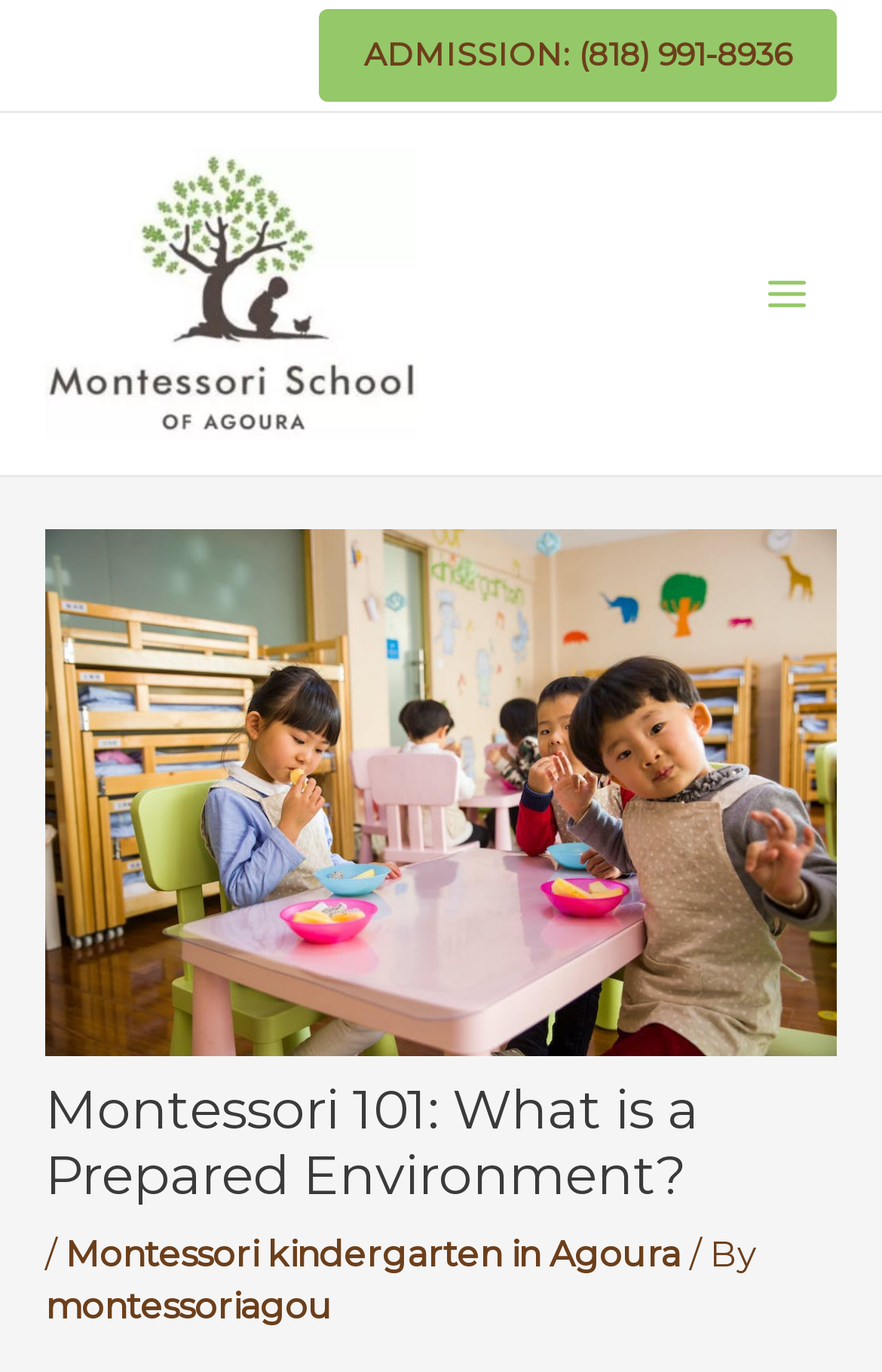Respond to the following query with just one word or a short phrase: 
What is the phone number for admission?

(818) 991-8936